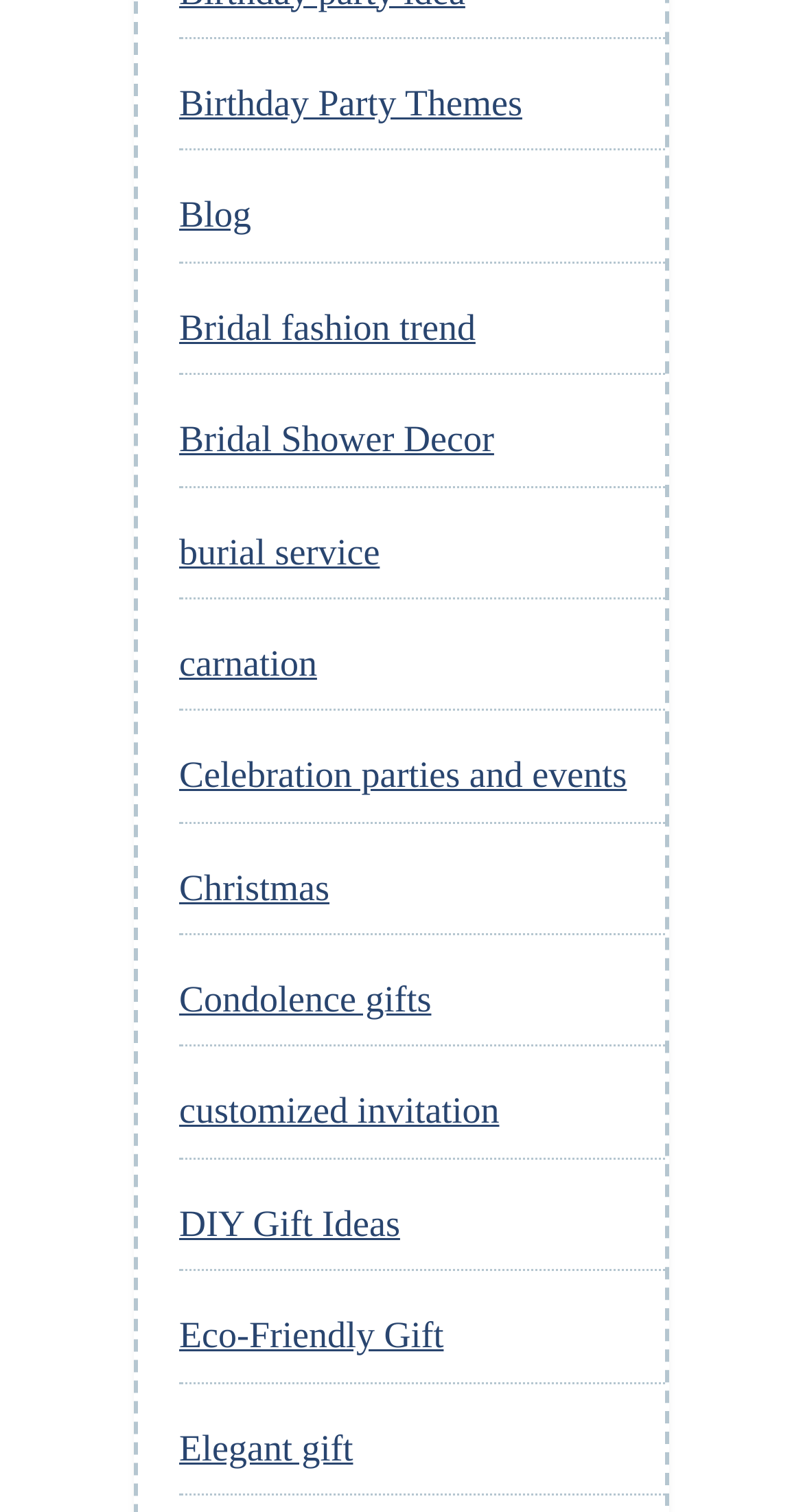Specify the bounding box coordinates of the element's region that should be clicked to achieve the following instruction: "Get ideas for celebration parties and events". The bounding box coordinates consist of four float numbers between 0 and 1, in the format [left, top, right, bottom].

[0.223, 0.499, 0.781, 0.526]